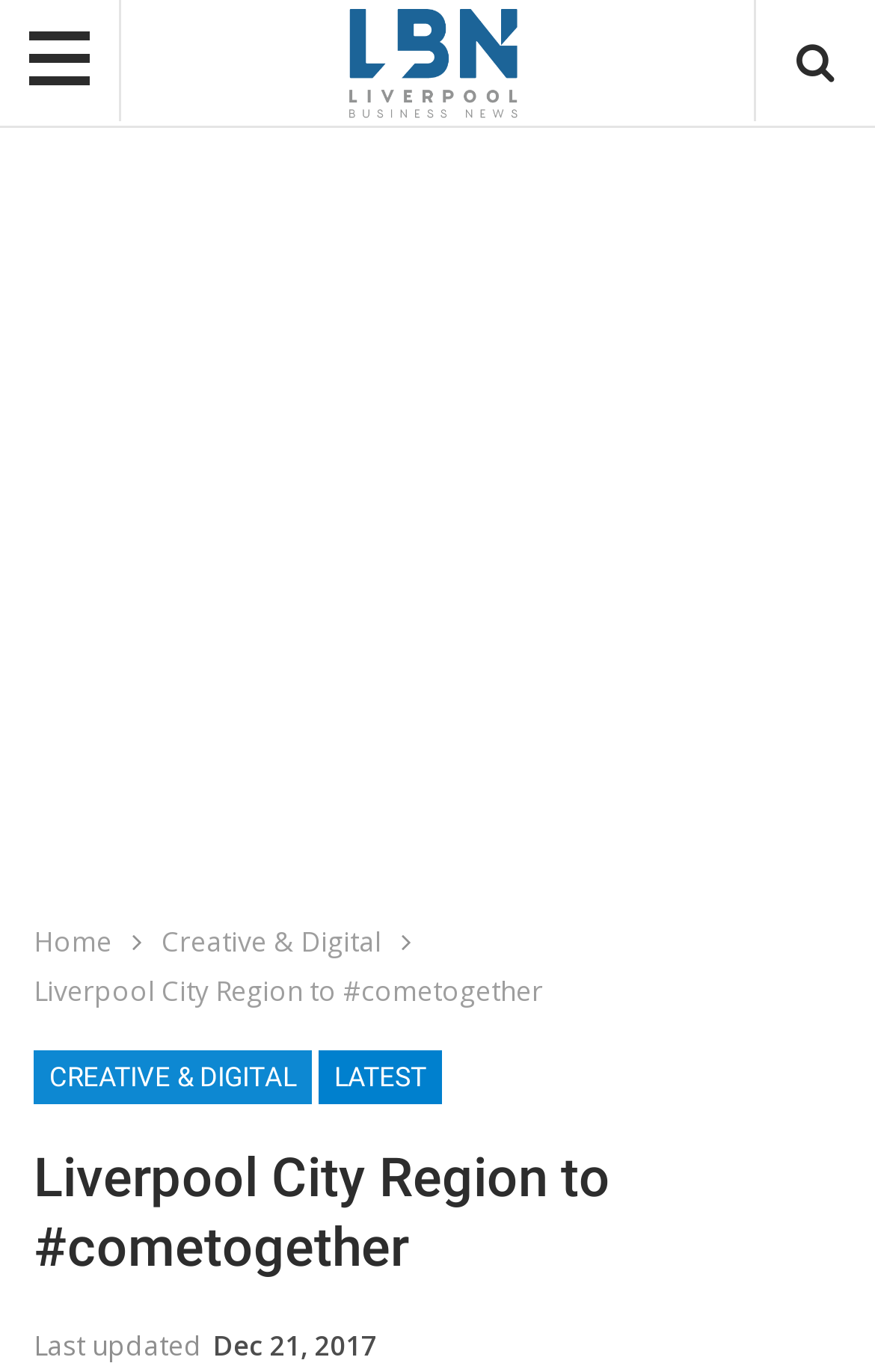Please specify the bounding box coordinates in the format (top-left x, top-left y, bottom-right x, bottom-right y), with values ranging from 0 to 1. Identify the bounding box for the UI component described as follows: alt="Liverpool Business News"

[0.397, 0.029, 0.603, 0.059]